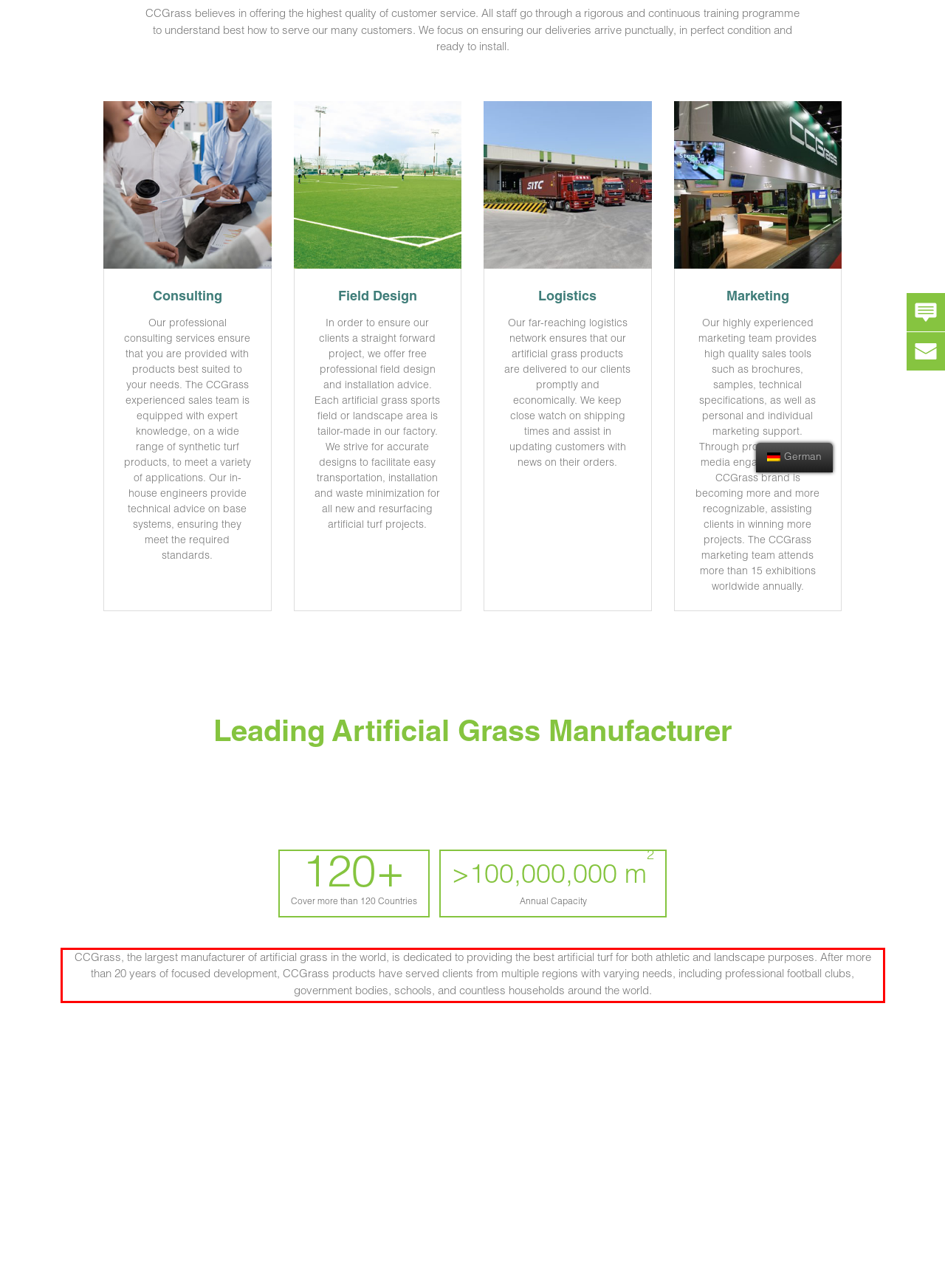Look at the provided screenshot of the webpage and perform OCR on the text within the red bounding box.

CCGrass, the largest manufacturer of artificial grass in the world, is dedicated to providing the best artificial turf for both athletic and landscape purposes. After more than 20 years of focused development, CCGrass products have served clients from multiple regions with varying needs, including professional football clubs, government bodies, schools, and countless households around the world.